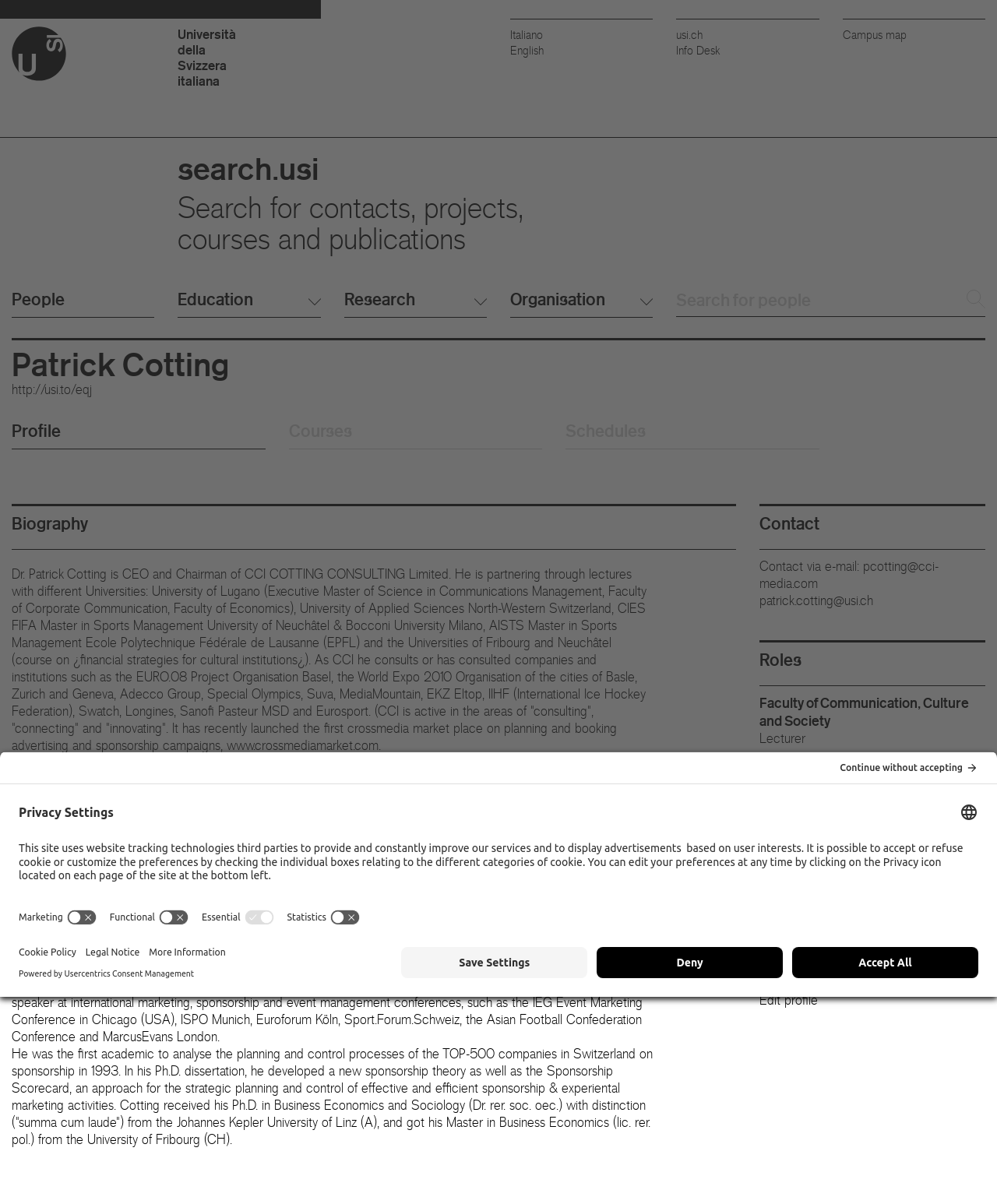Find the bounding box coordinates of the element I should click to carry out the following instruction: "Visit the Università della Svizzera italiana website".

[0.178, 0.022, 0.322, 0.074]